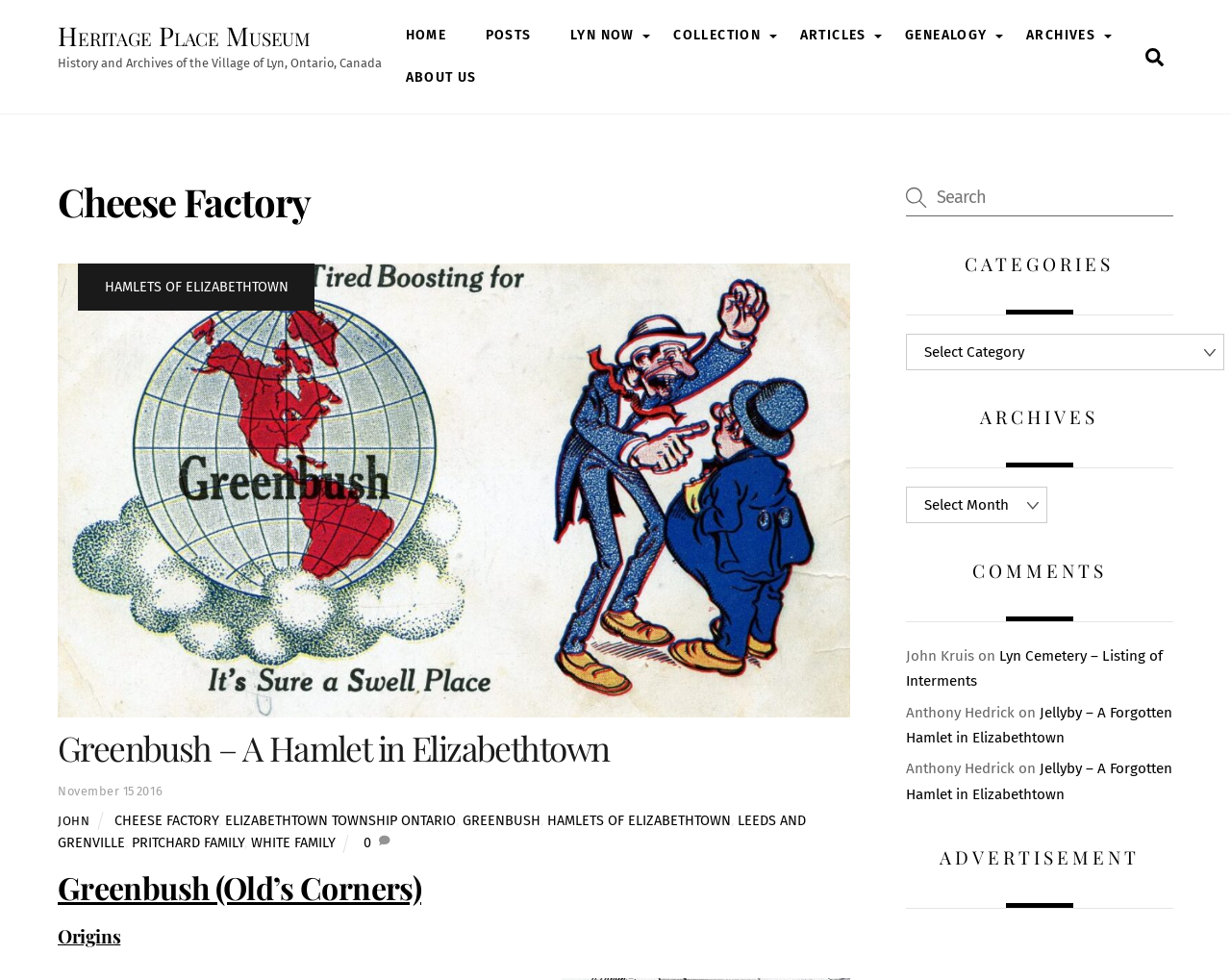Give a short answer to this question using one word or a phrase:
What is the topic of the article 'Greenbush – A Hamlet in Elizabethtown'?

History of Greenbush